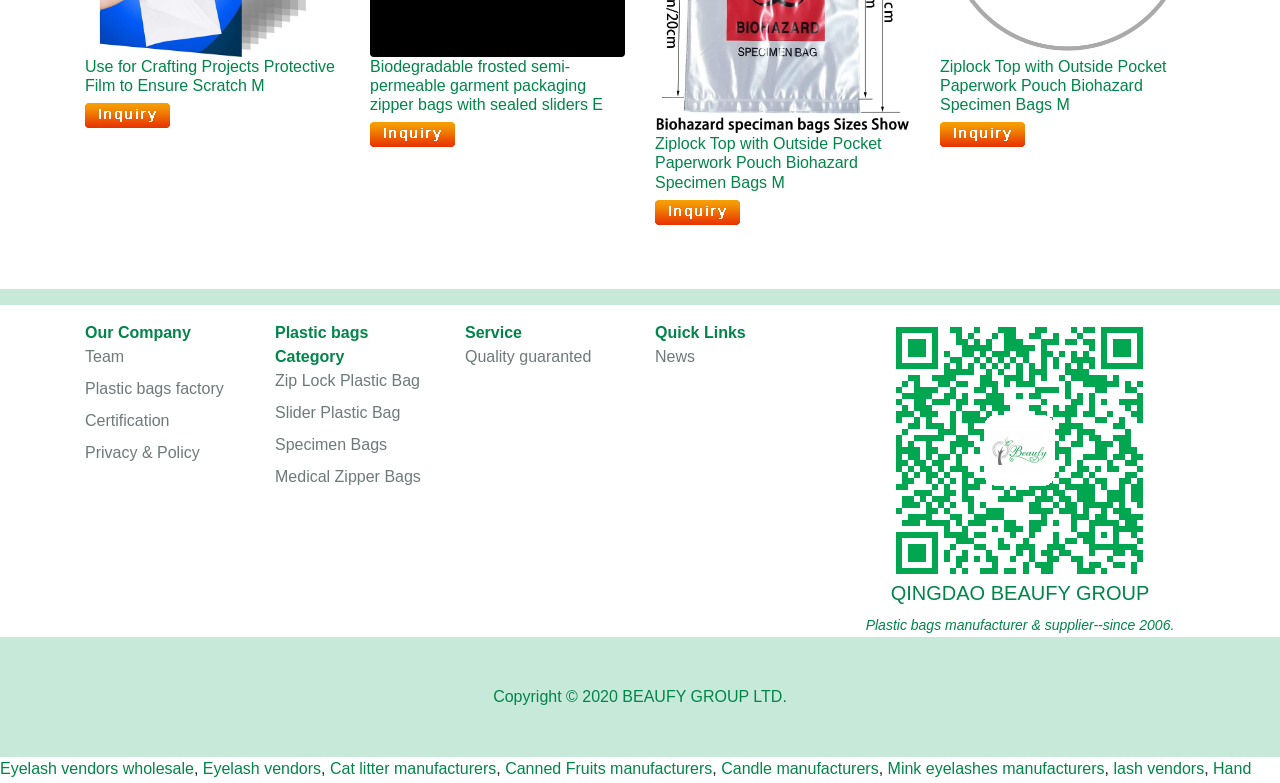Please find the bounding box coordinates of the element that needs to be clicked to perform the following instruction: "Learn about the company's quality guarantee". The bounding box coordinates should be four float numbers between 0 and 1, represented as [left, top, right, bottom].

[0.363, 0.445, 0.462, 0.466]